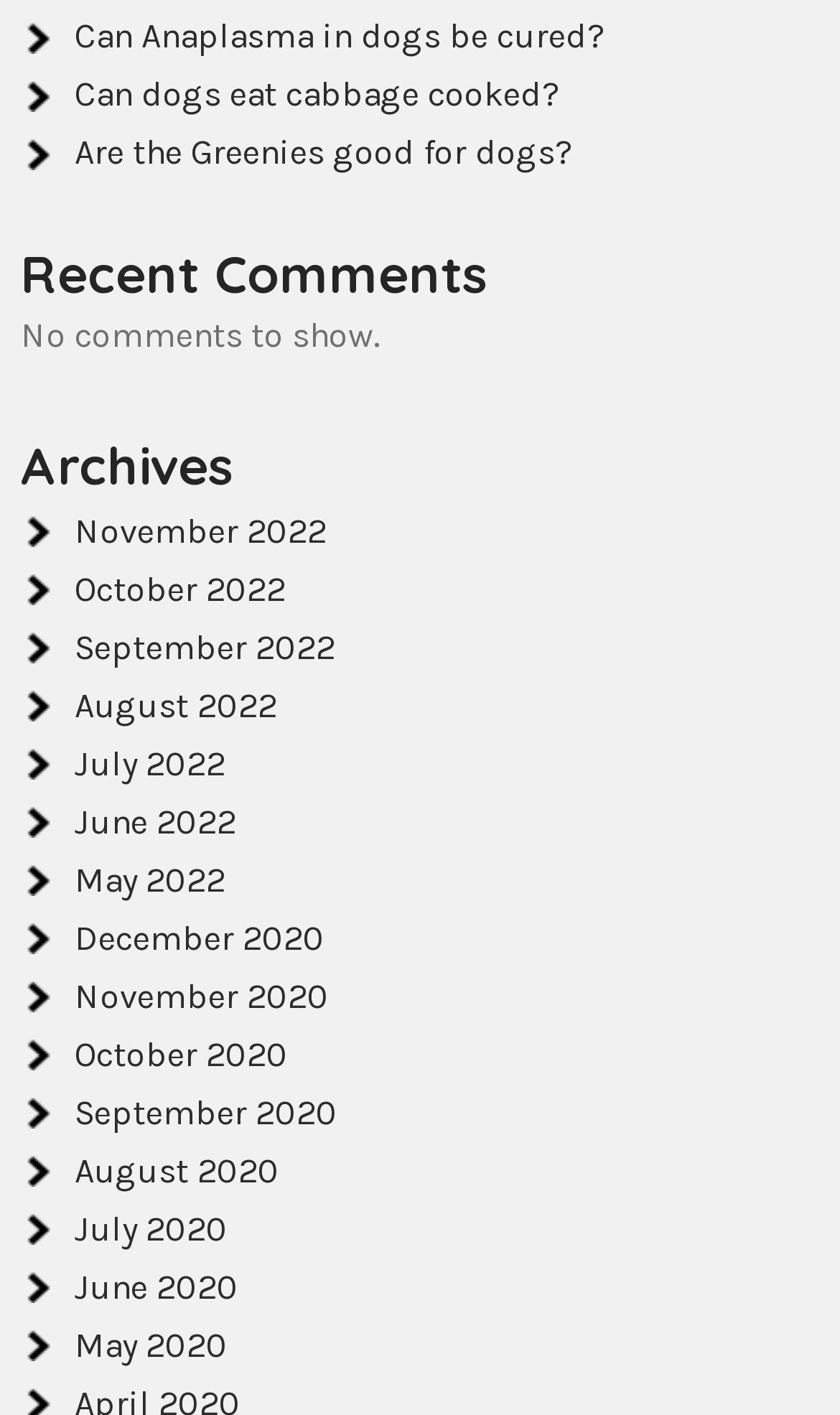Please find the bounding box coordinates of the element that needs to be clicked to perform the following instruction: "Learn about Greenies for dogs". The bounding box coordinates should be four float numbers between 0 and 1, represented as [left, top, right, bottom].

[0.089, 0.093, 0.684, 0.122]